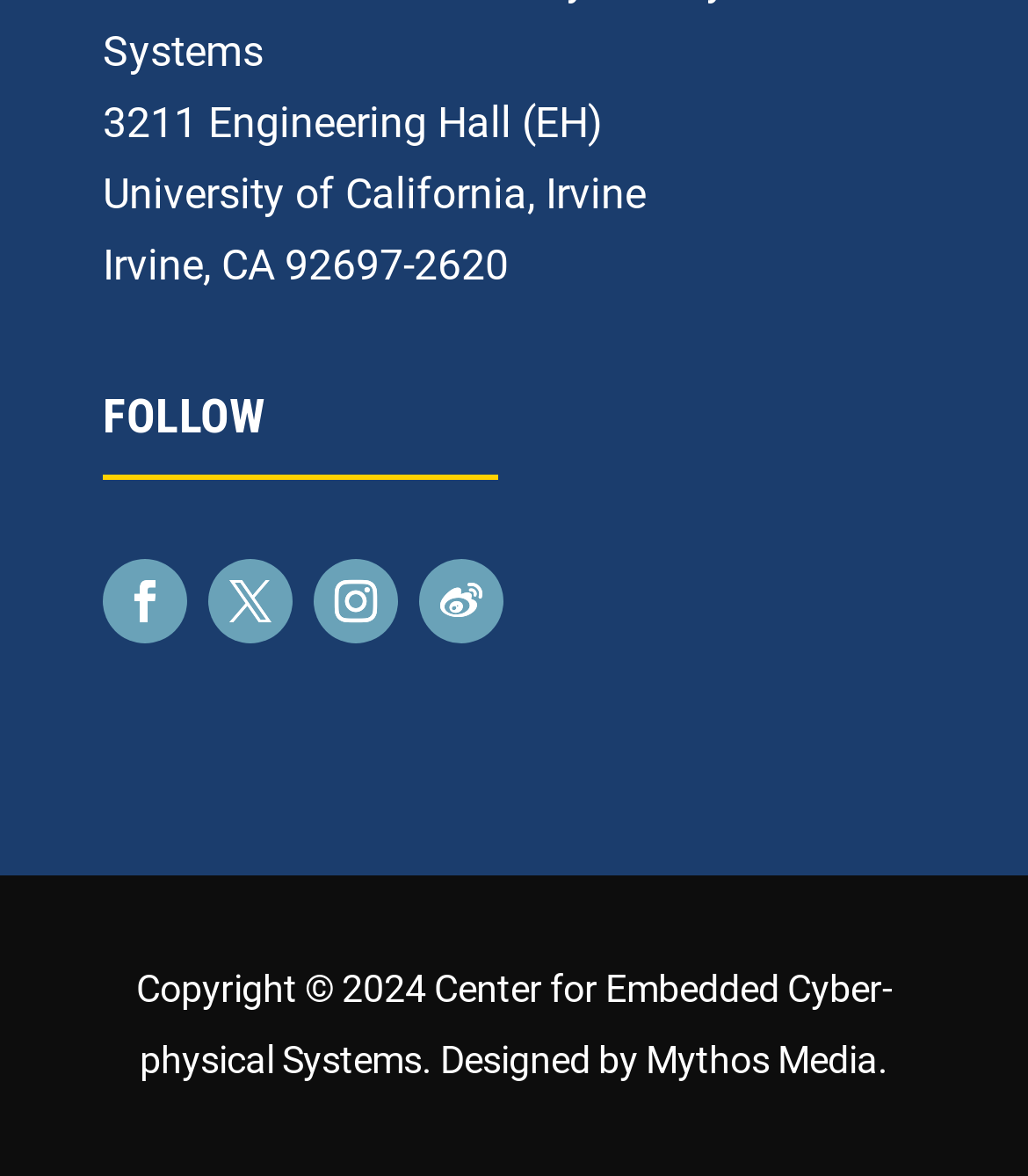Please reply to the following question using a single word or phrase: 
What is the copyright year?

2024